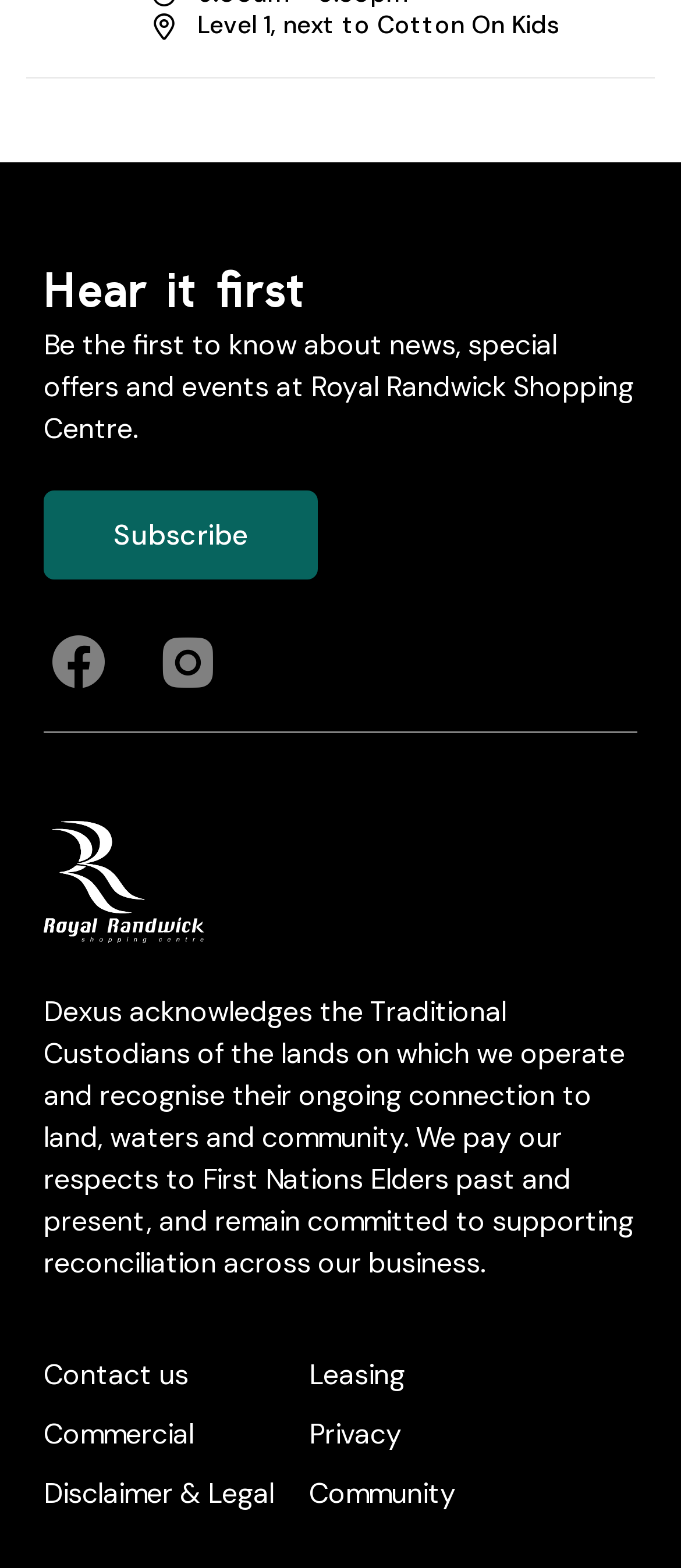Find the bounding box coordinates of the element I should click to carry out the following instruction: "Subscribe to the newsletter".

[0.064, 0.313, 0.467, 0.369]